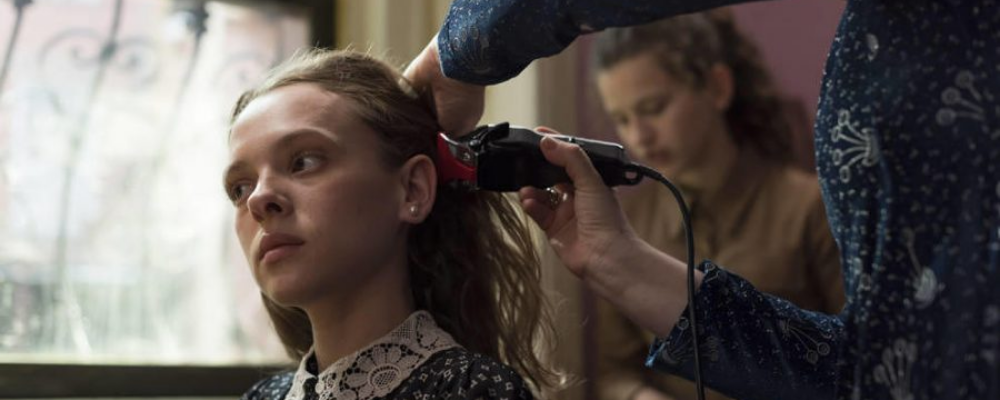Give a concise answer using one word or a phrase to the following question:
What is the style of the primary subject's outfit?

Vintage-style